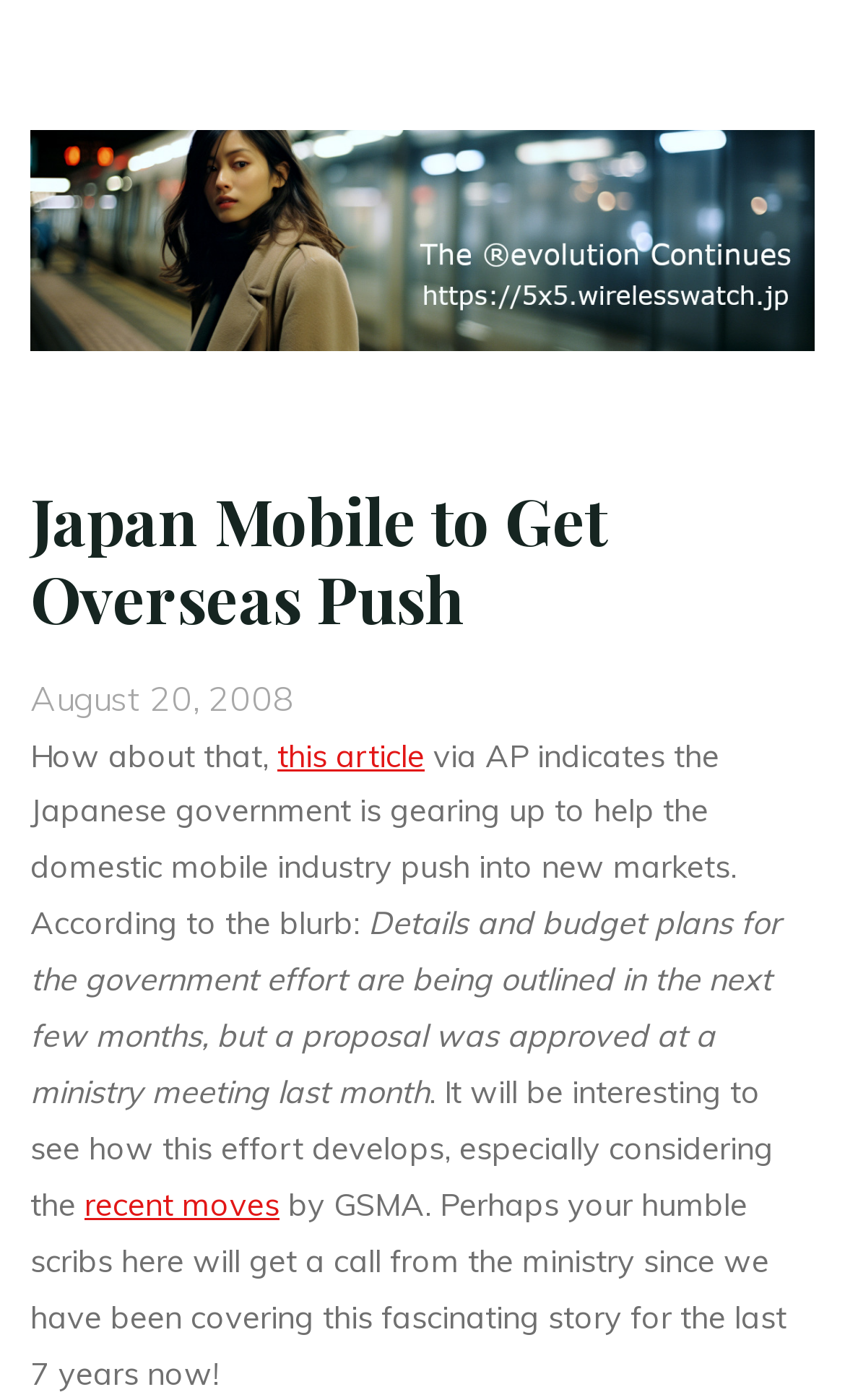How long has the author been covering this story?
Please provide a comprehensive answer based on the contents of the image.

I found this information by reading the StaticText elements that are children of the complementary element. The text mentions that the author has been covering this fascinating story for the last 7 years now.